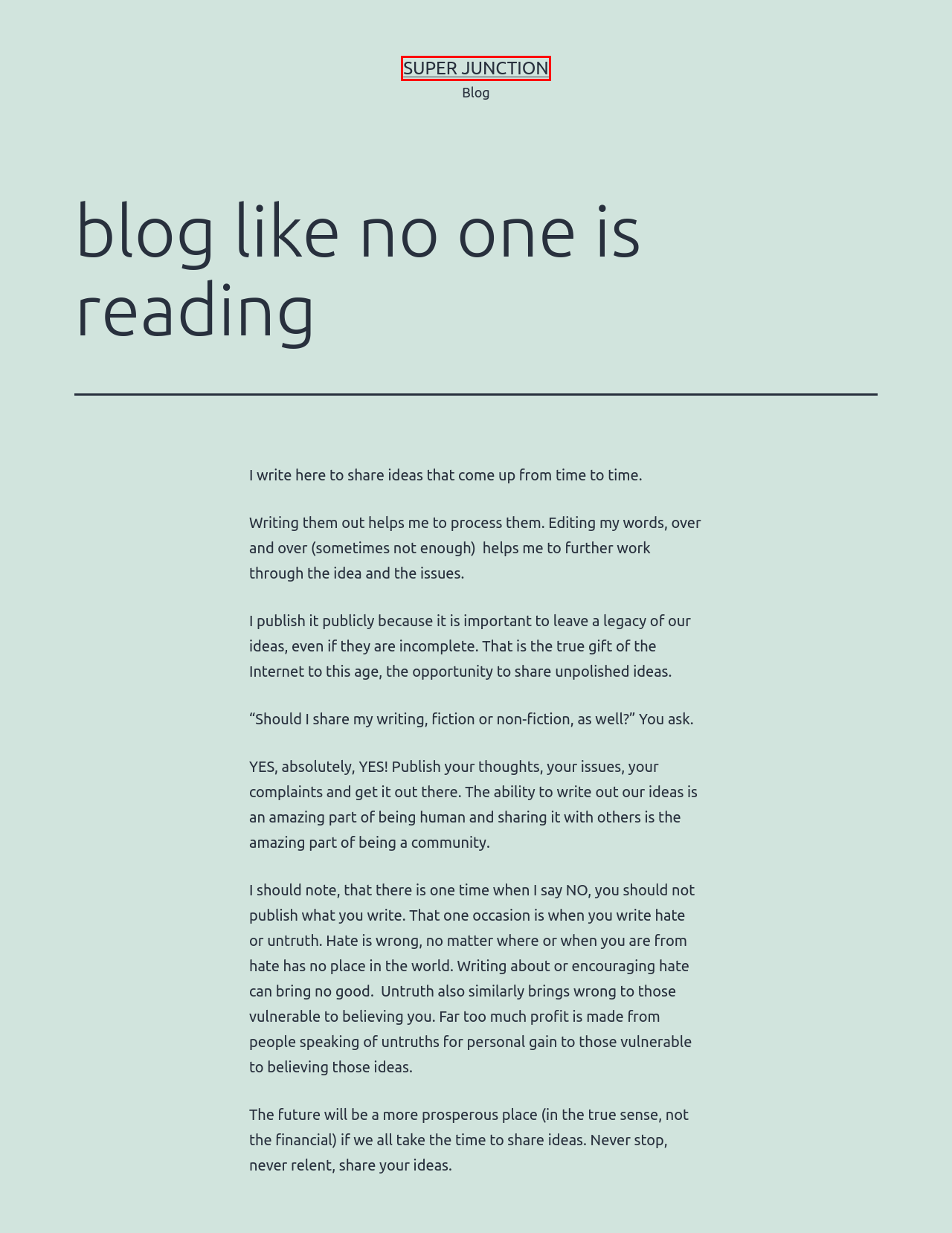Review the webpage screenshot provided, noting the red bounding box around a UI element. Choose the description that best matches the new webpage after clicking the element within the bounding box. The following are the options:
A. February 2017 – Super Junction
B. December 2009 – Super Junction
C. February 2011 – Super Junction
D. December 2013 – Super Junction
E. Super Junction – Blog
F. coaching – Super Junction
G. February 2010 – Super Junction
H. leisure time – Super Junction

E